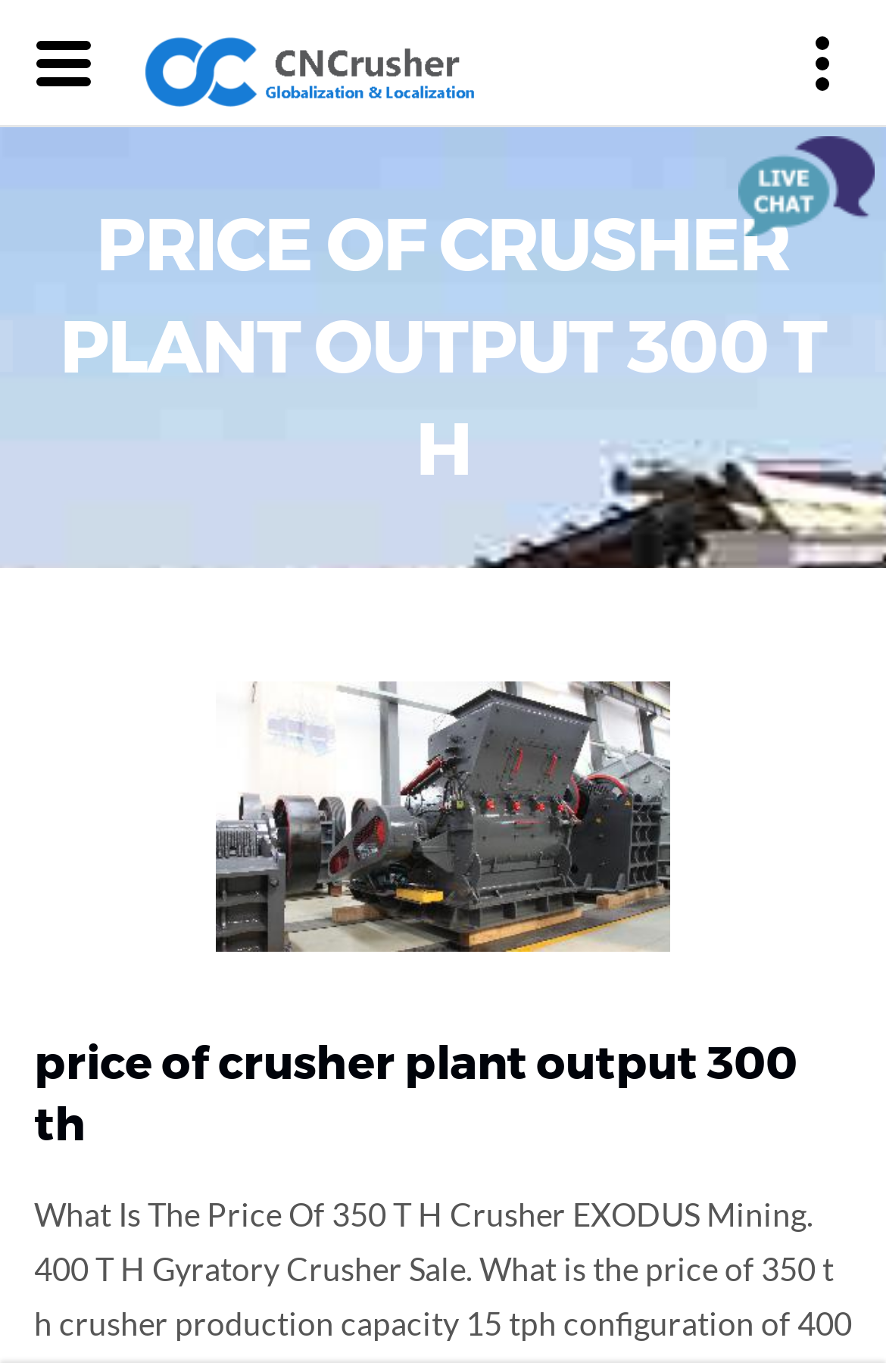Please reply with a single word or brief phrase to the question: 
Is the webpage about a specific product?

Yes